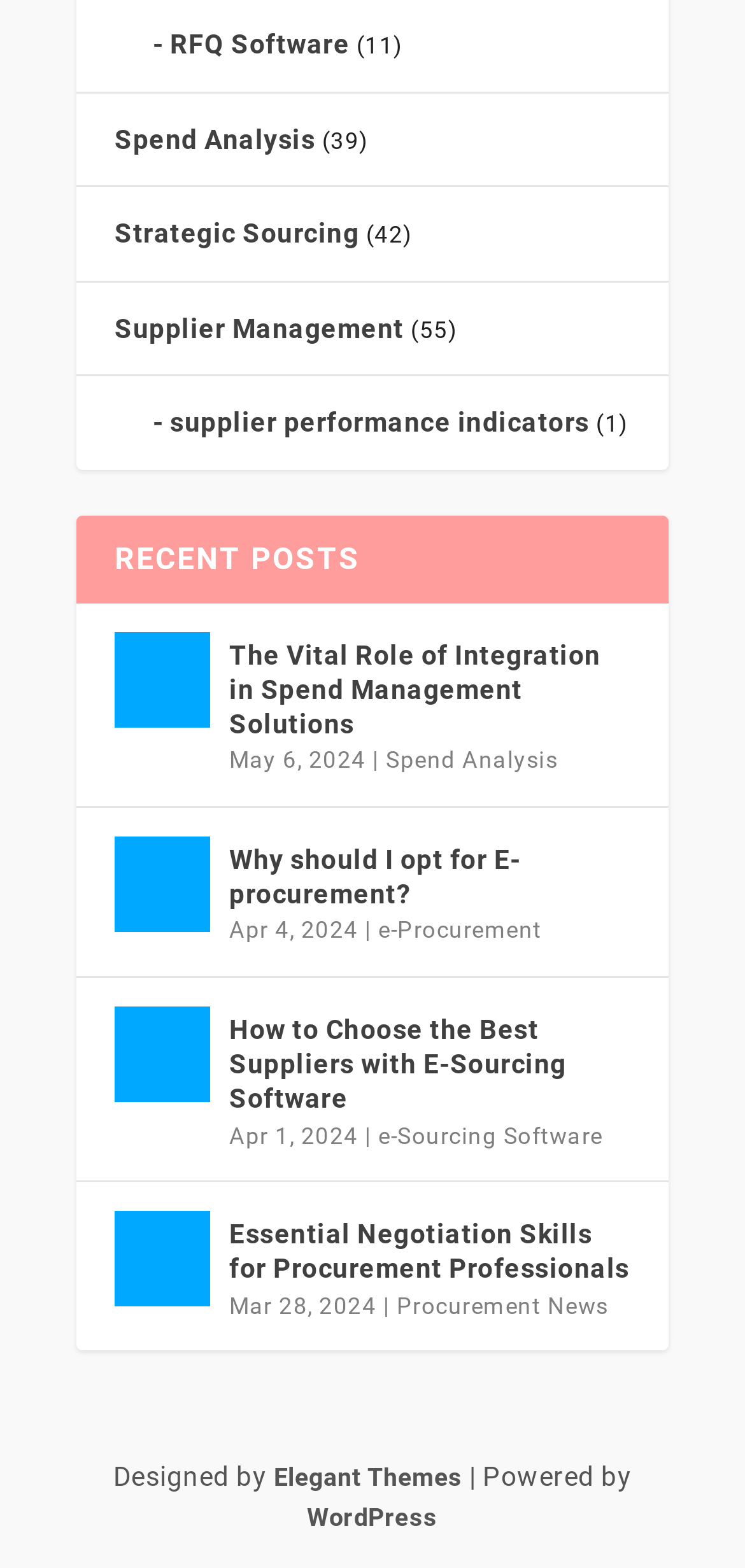Locate the bounding box coordinates of the clickable area needed to fulfill the instruction: "Read the recent post about The Vital Role of Integration in Spend Management Solutions".

[0.154, 0.403, 0.282, 0.464]